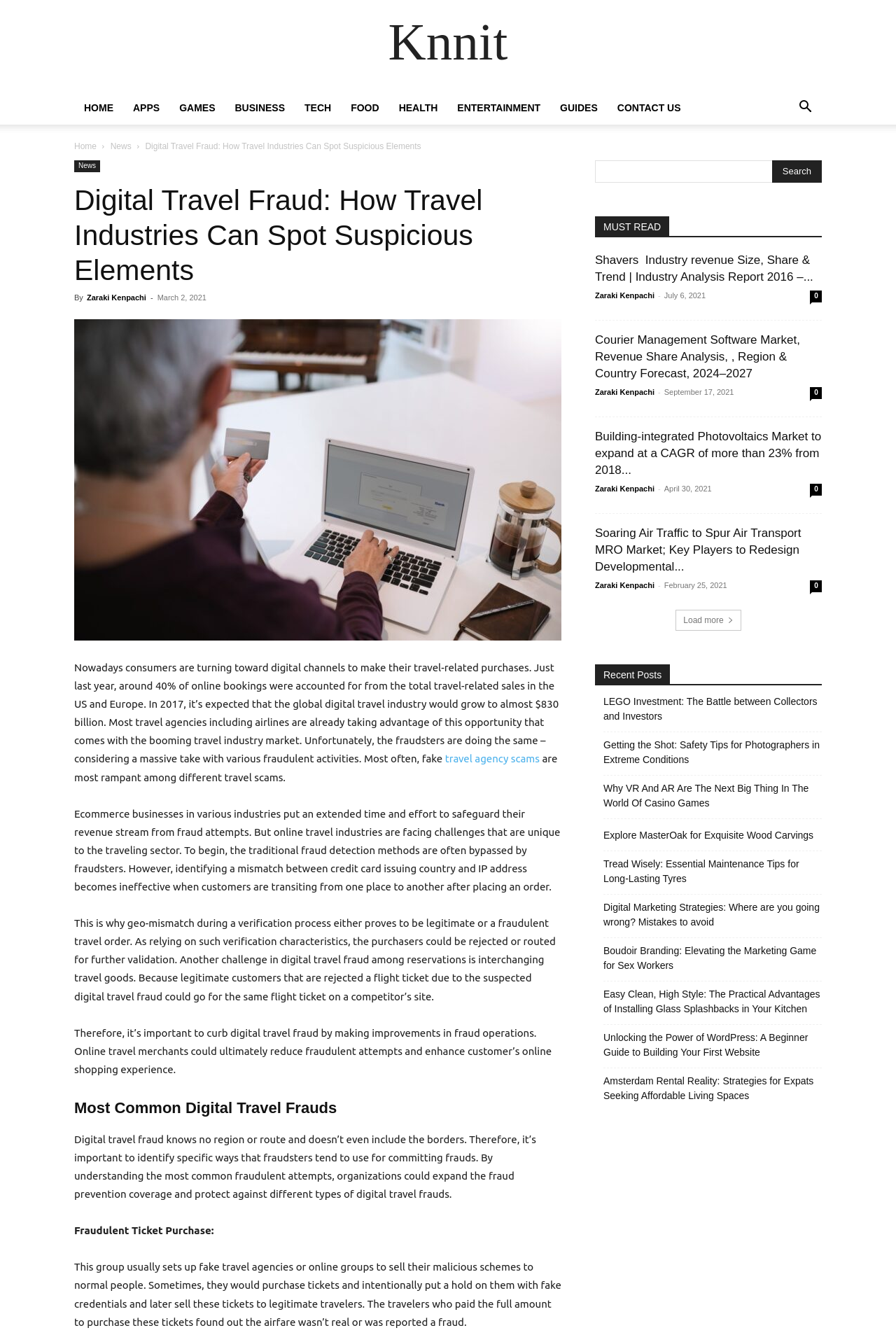Based on the element description name="s", identify the bounding box coordinates for the UI element. The coordinates should be in the format (top-left x, top-left y, bottom-right x, bottom-right y) and within the 0 to 1 range.

[0.664, 0.12, 0.905, 0.137]